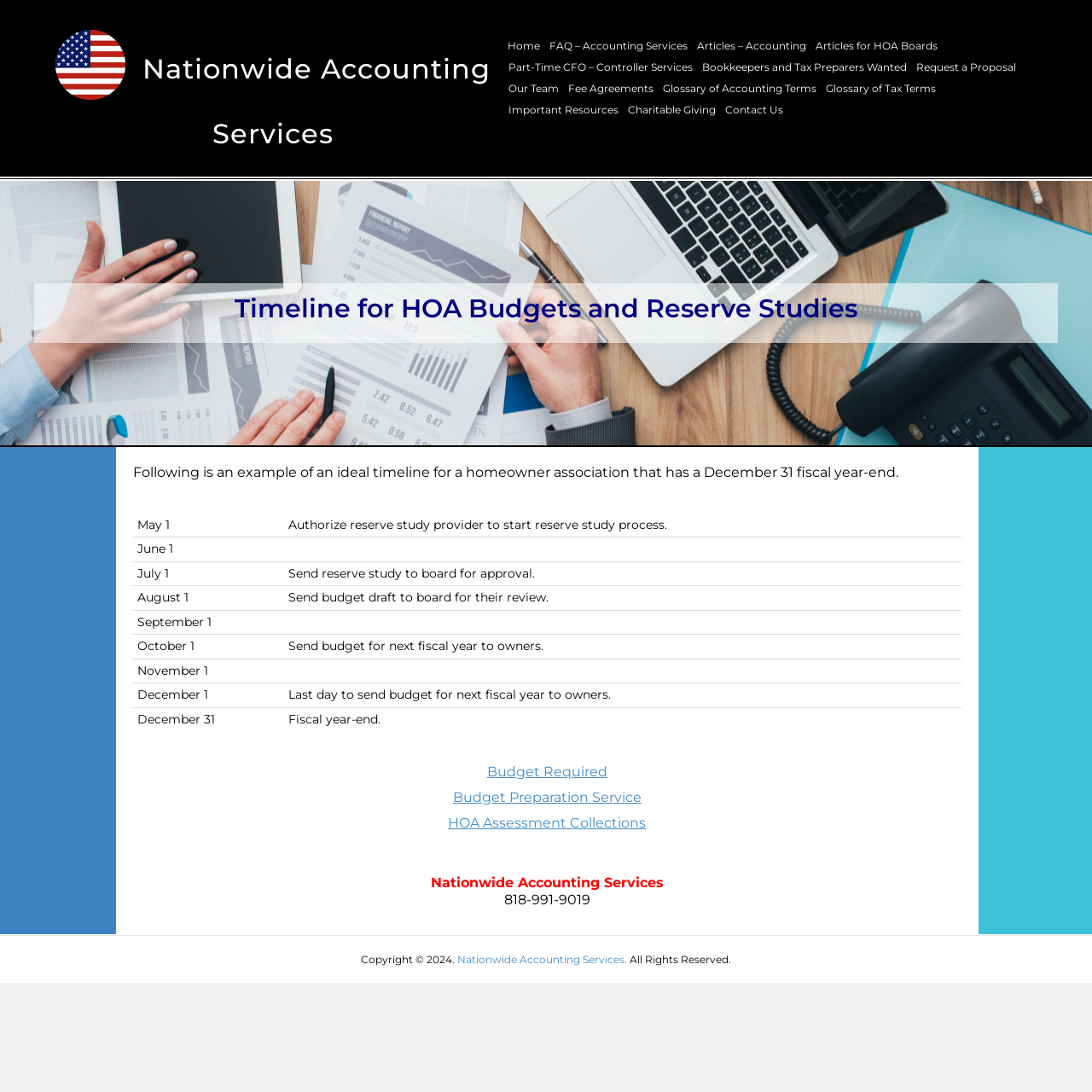What is the fiscal year-end for the homeowner association?
Based on the image content, provide your answer in one word or a short phrase.

December 31